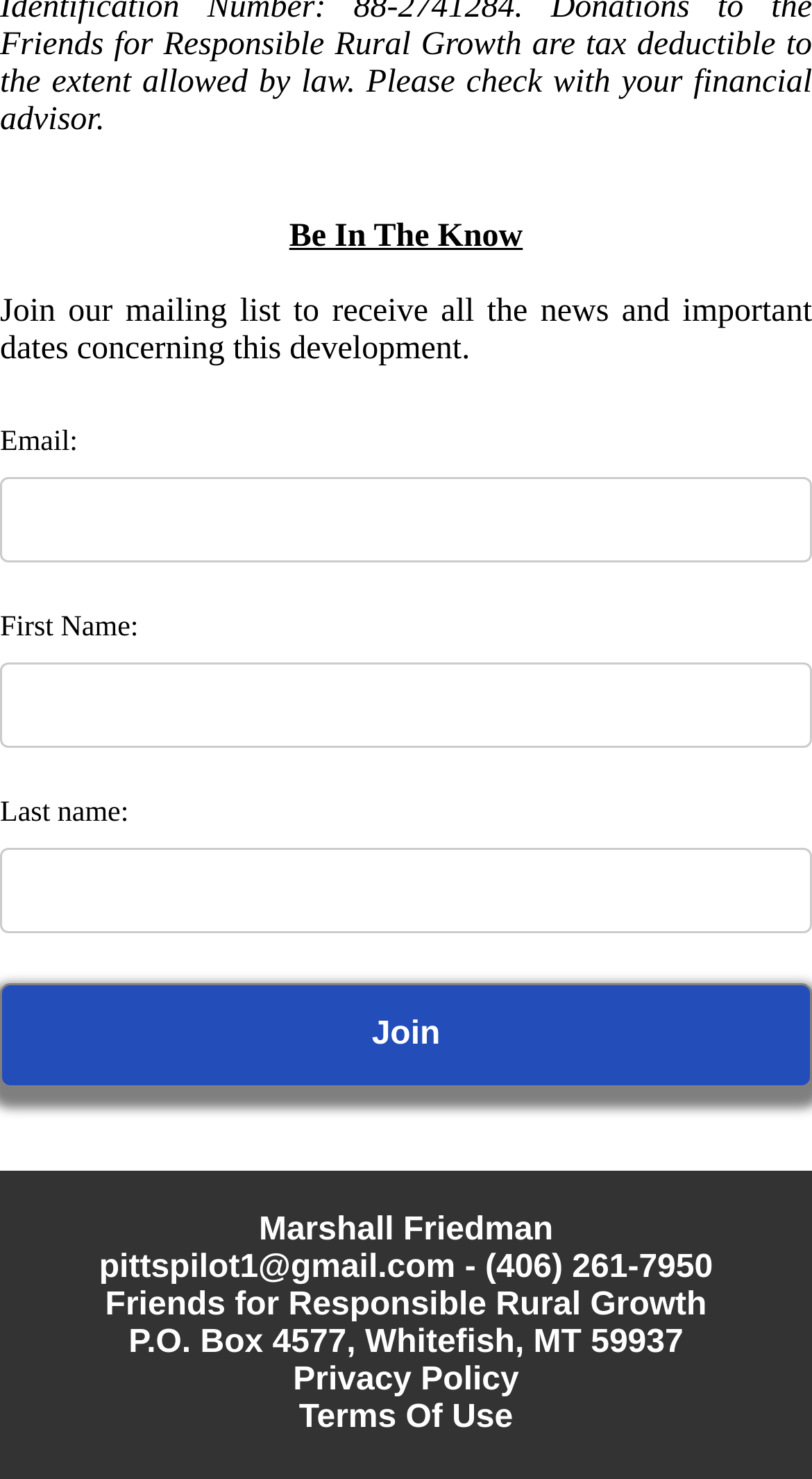Identify and provide the bounding box for the element described by: "Terms Of Use".

[0.368, 0.947, 0.632, 0.971]